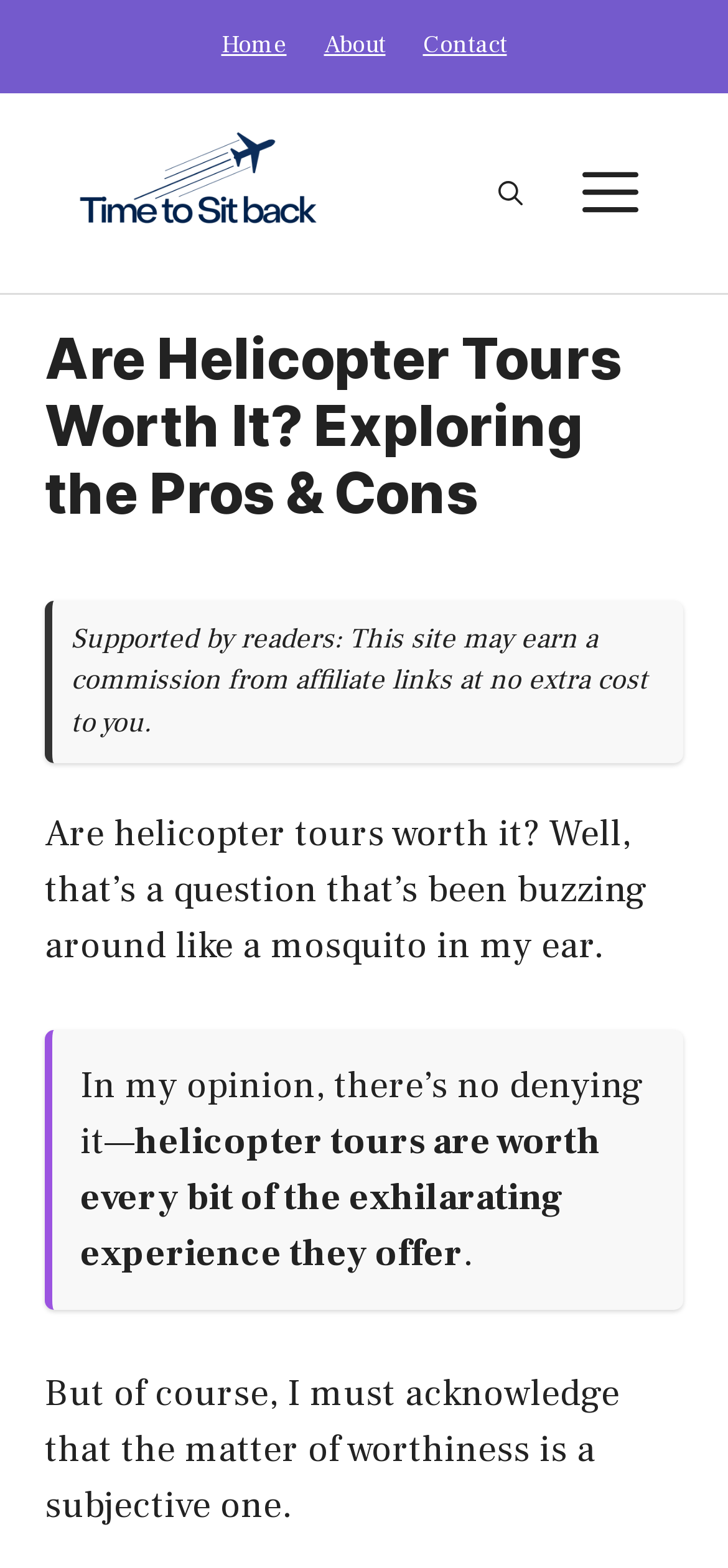Answer the question in one word or a short phrase:
What is the position of the 'Contact' link?

Right side